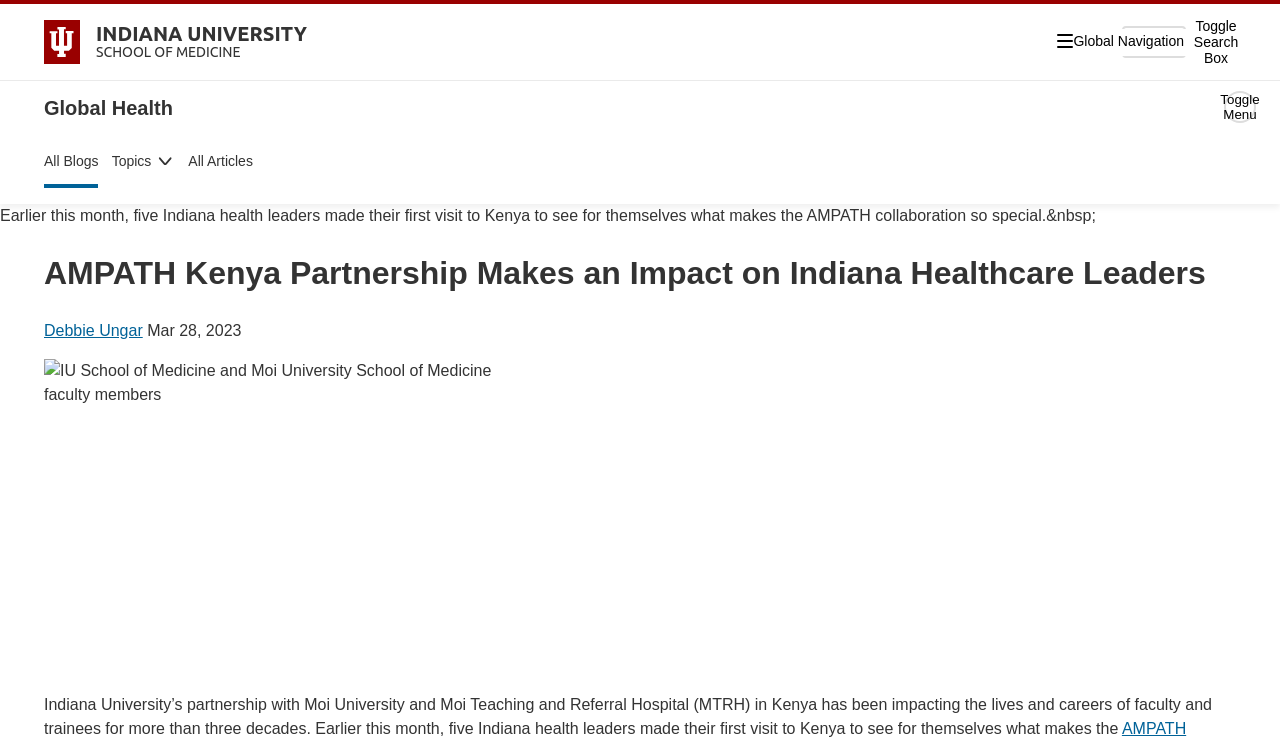Please determine the bounding box coordinates of the section I need to click to accomplish this instruction: "Click the Indiana University School of Medicine link".

[0.034, 0.027, 0.24, 0.086]